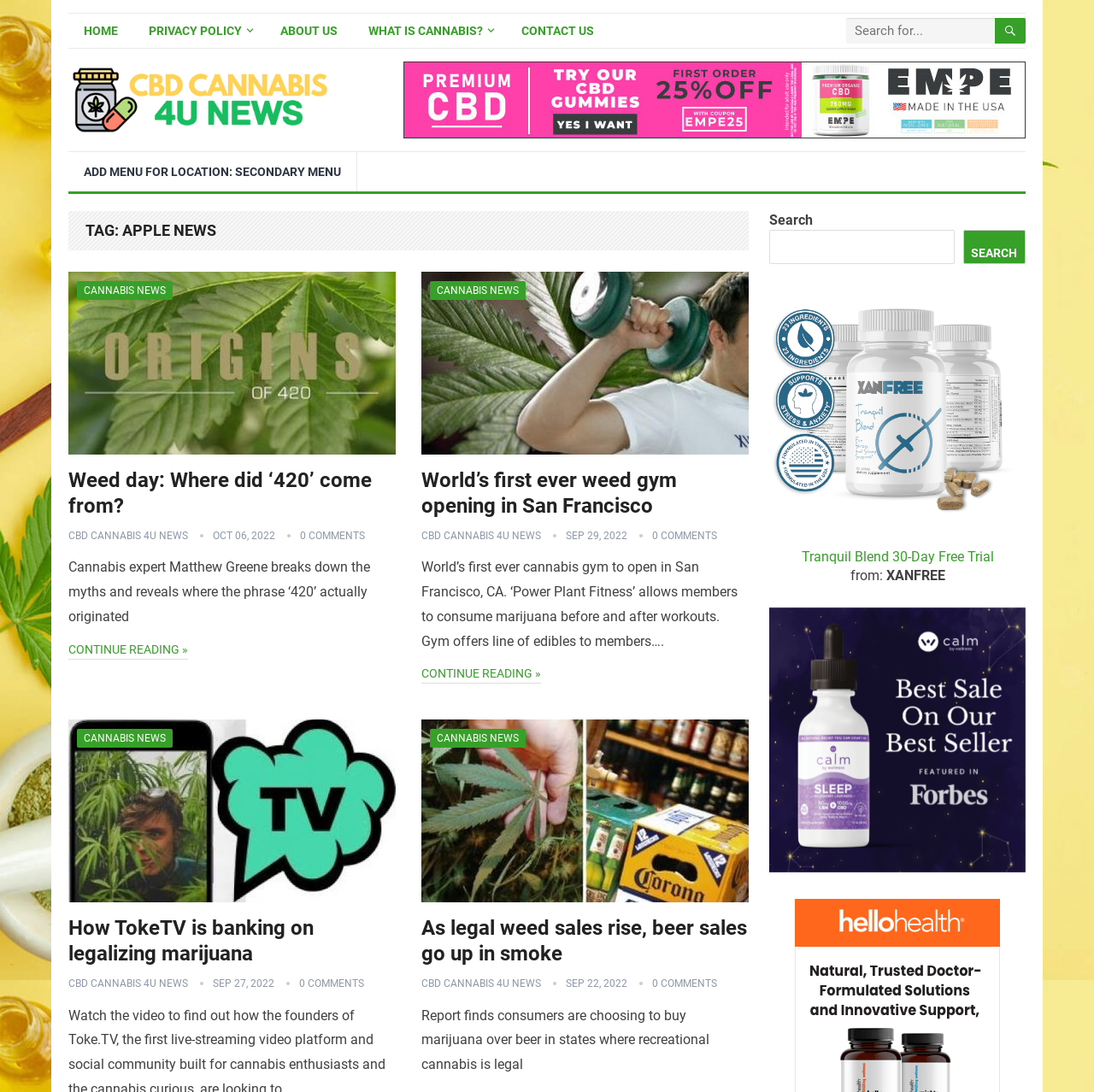Give an extensive and precise description of the webpage.

The webpage is an archive of news articles related to CBD cannabis, with a focus on Apple News. At the top, there is a navigation menu with links to "HOME", "PRIVACY POLICY", "ABOUT US", "WHAT IS CANNABIS?", and "CONTACT US". Next to the navigation menu, there is a search box with a magnifying glass icon.

Below the navigation menu, there are three columns of news articles. Each article has a heading, a brief summary, and an image. The articles are arranged in a grid layout, with three articles in the first column, three in the second column, and one at the bottom.

The first article in the first column is titled "Weed day: Where did ‘420’ come from?" and has a brief summary about the origin of the phrase "420". The second article is titled "World’s first ever weed gym opening in San Francisco" and discusses a new gym that allows members to consume marijuana before and after workouts. The third article is titled "How TokeTV is banking on legalizing marijuana" and talks about a company's efforts to legalize marijuana.

In the second column, the first article is titled "As legal weed sales rise, beer sales go up in smoke" and discusses how legal weed sales are affecting beer sales. The second article is not titled, but has a brief summary about a report finding that consumers are choosing to buy marijuana over beer in states where recreational cannabis is legal. The third article is titled "Tranquil Blend 30-Day Free Trial" and appears to be an advertisement.

At the bottom of the page, there is a search bar with a button that says "Search". Next to the search bar, there is an advertisement for "Buy 1, Get 1 Sleep Oil Tincture".